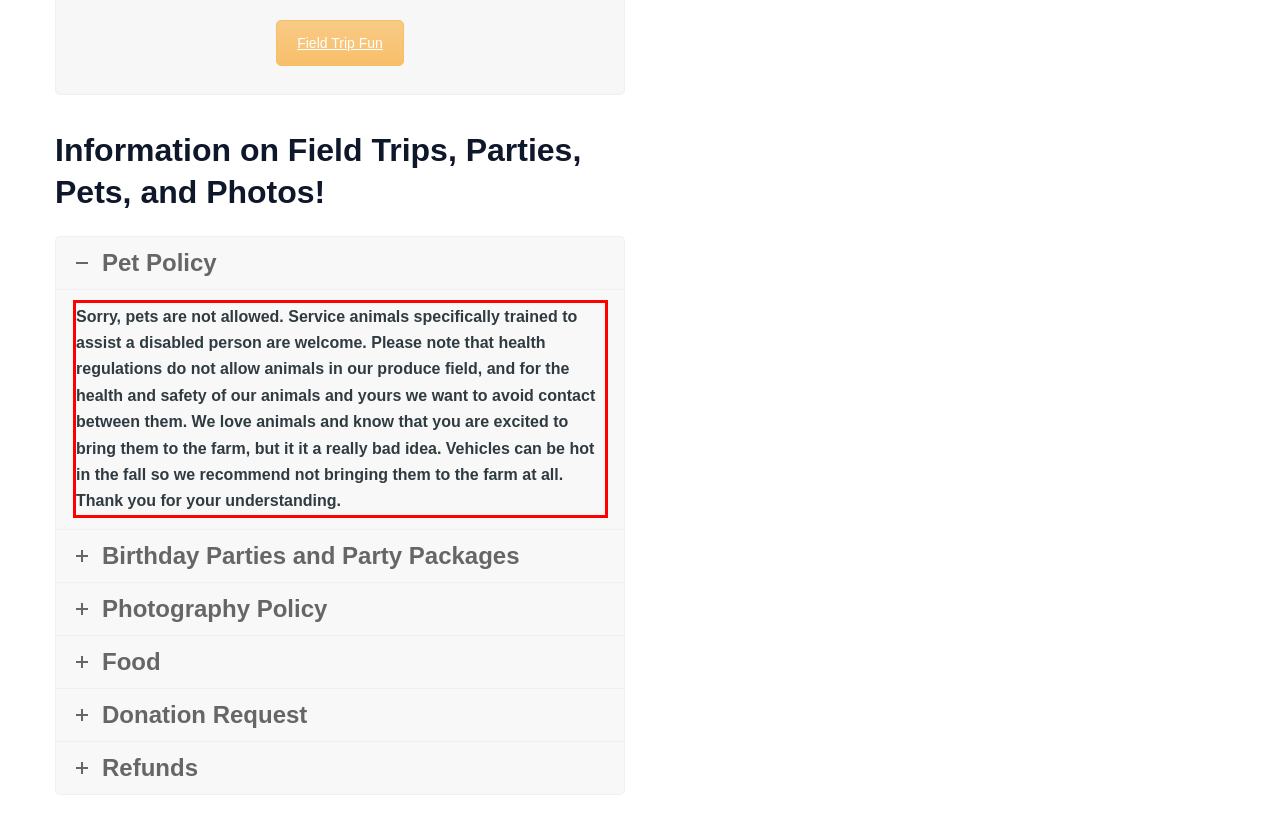Please identify the text within the red rectangular bounding box in the provided webpage screenshot.

Sorry, pets are not allowed. Service animals specifically trained to assist a disabled person are welcome. Please note that health regulations do not allow animals in our produce field, and for the health and safety of our animals and yours we want to avoid contact between them. We love animals and know that you are excited to bring them to the farm, but it it a really bad idea. Vehicles can be hot in the fall so we recommend not bringing them to the farm at all. Thank you for your understanding.